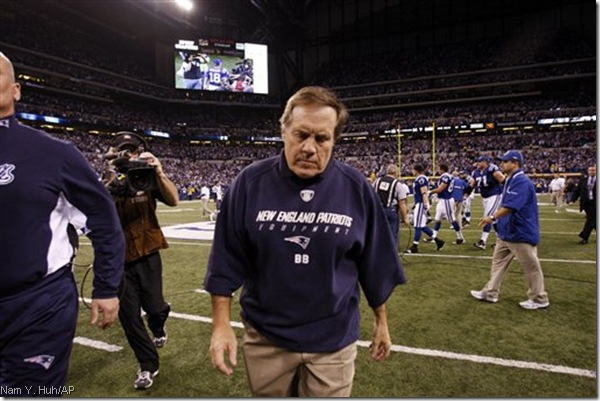Respond to the question below with a concise word or phrase:
What is displayed on the scoreboard?

the competitive nature of the match